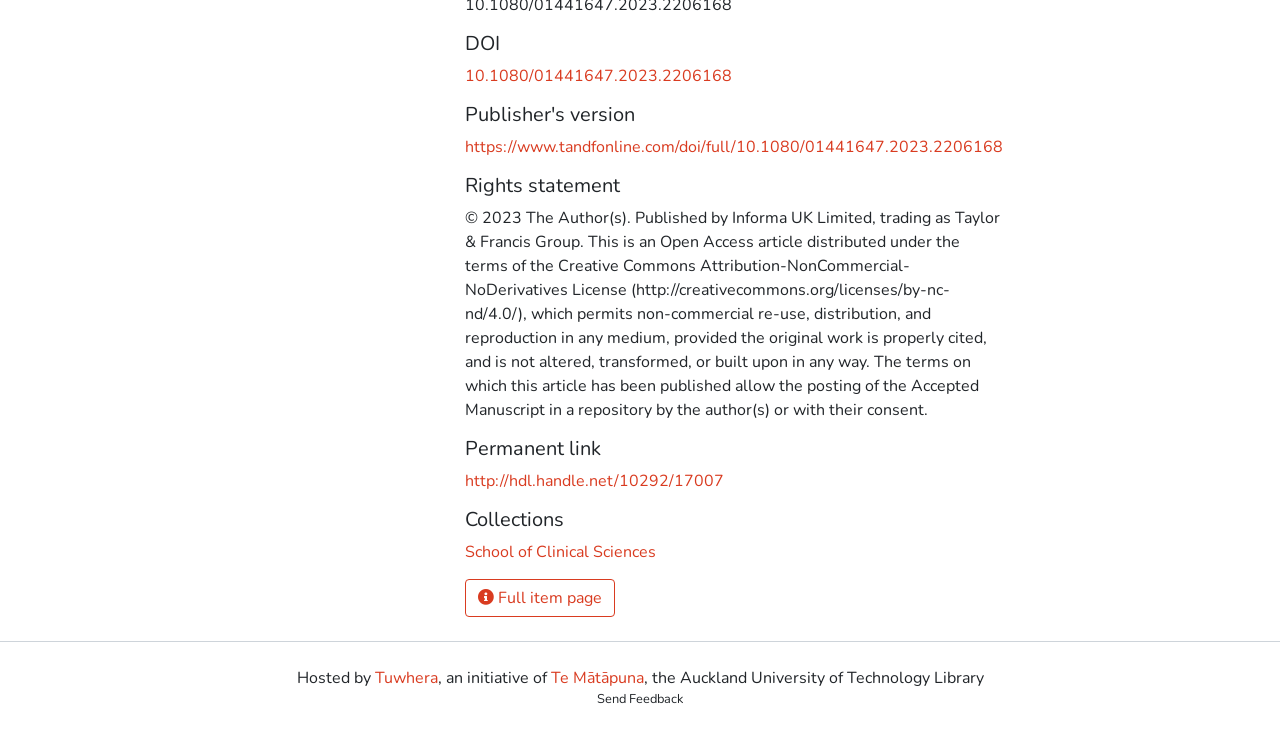Determine the bounding box coordinates of the clickable region to carry out the instruction: "Send feedback".

[0.46, 0.941, 0.54, 0.967]